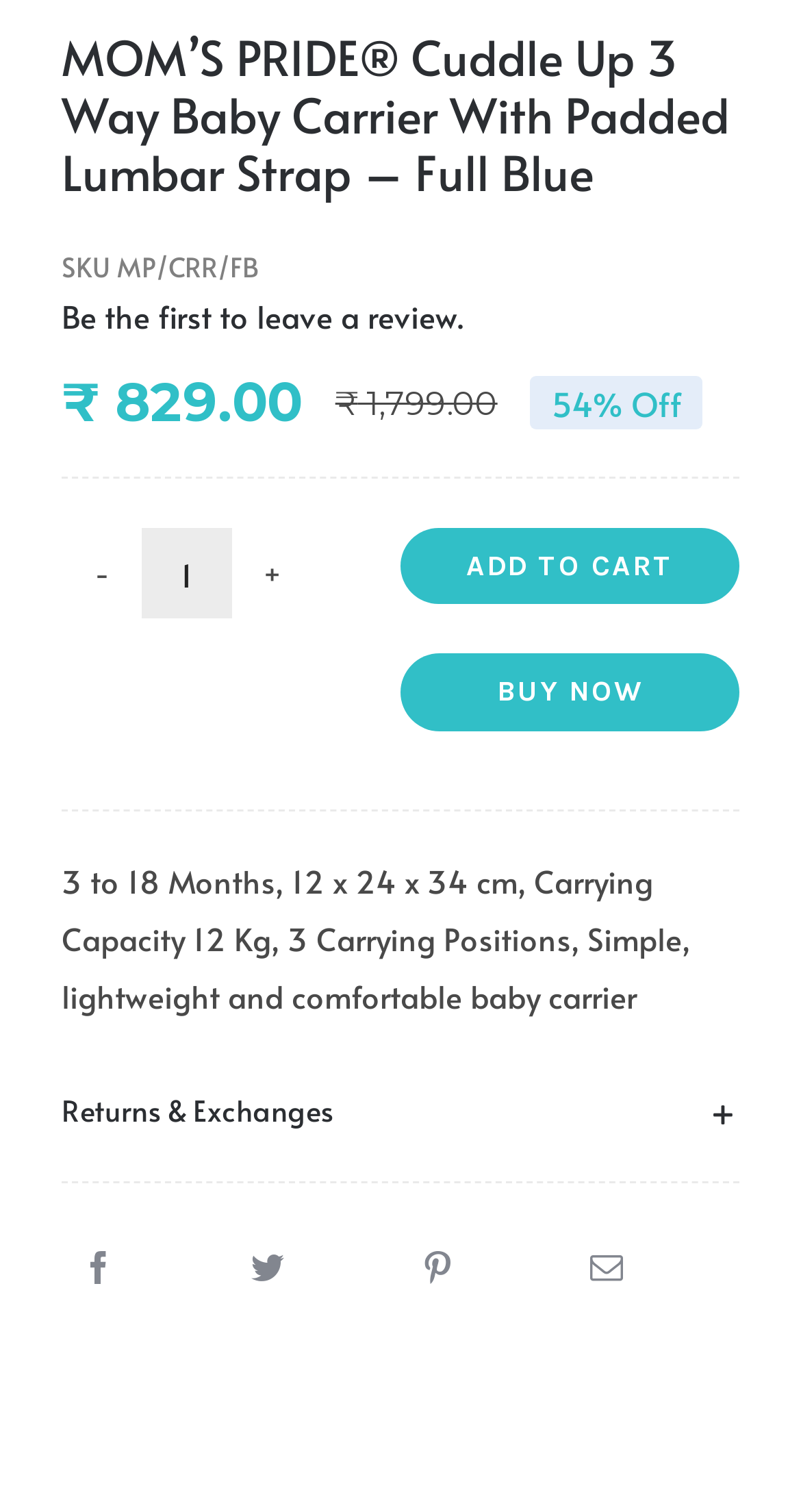Locate the bounding box coordinates of the region to be clicked to comply with the following instruction: "read more about Life Sciences". The coordinates must be four float numbers between 0 and 1, in the form [left, top, right, bottom].

None